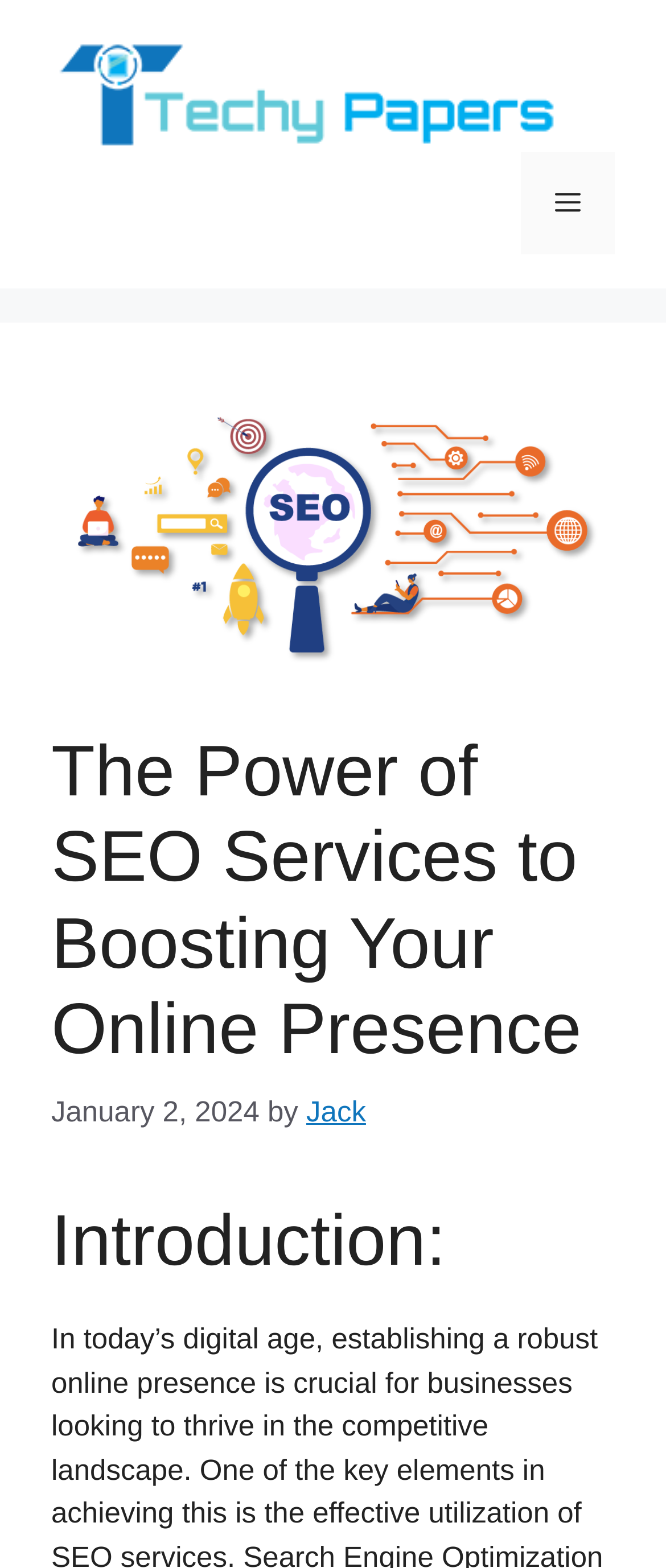Who is the author of the article?
Please provide a comprehensive answer based on the visual information in the image.

I identified the author by looking at the link element with the text 'Jack' which is a child of the header element.